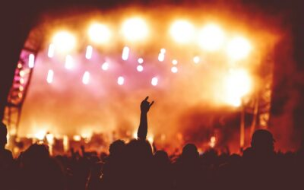What is the likely emotion of the hand gesture?
Your answer should be a single word or phrase derived from the screenshot.

Excitement